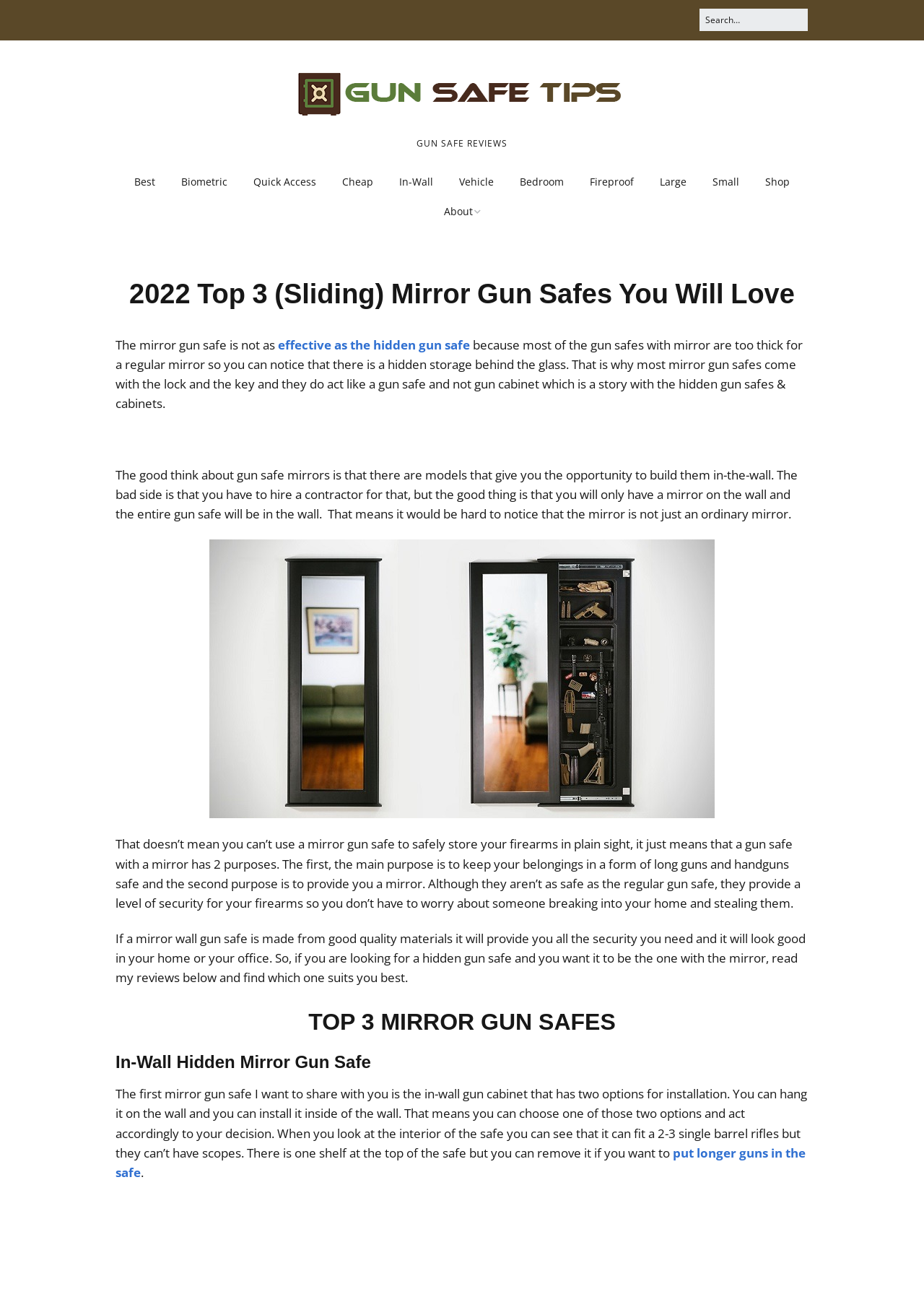Summarize the webpage comprehensively, mentioning all visible components.

This webpage is about gun safe reviews, specifically focusing on sliding mirror gun safes. At the top, there is a search bar with a search box and a "Search for:" label. Below the search bar, there is a link to "gun safe tips" accompanied by an image with the same label.

The main content of the webpage is divided into sections. The first section has a heading "2022 Top 3 (Sliding) Mirror Gun Safes You Will Love" and provides an introduction to mirror gun safes, discussing their effectiveness and limitations. This section also includes a paragraph of text explaining the benefits and drawbacks of mirror gun safes.

Below the introduction, there is an image labeled "Top 3 Sliding Mirror Gun Safes". The next section has a heading "TOP 3 MIRROR GUN SAFES" and appears to be a review of specific mirror gun safe products. The first review is for an "In-Wall Hidden Mirror Gun Safe" and includes a detailed description of the product's features and installation options.

On the left side of the webpage, there is a list of links to other gun safe-related topics, including "Best", "Biometric", "Quick Access", and more. At the bottom of the webpage, there are links to "Contact Us", "Blogs And Websites", and "About".